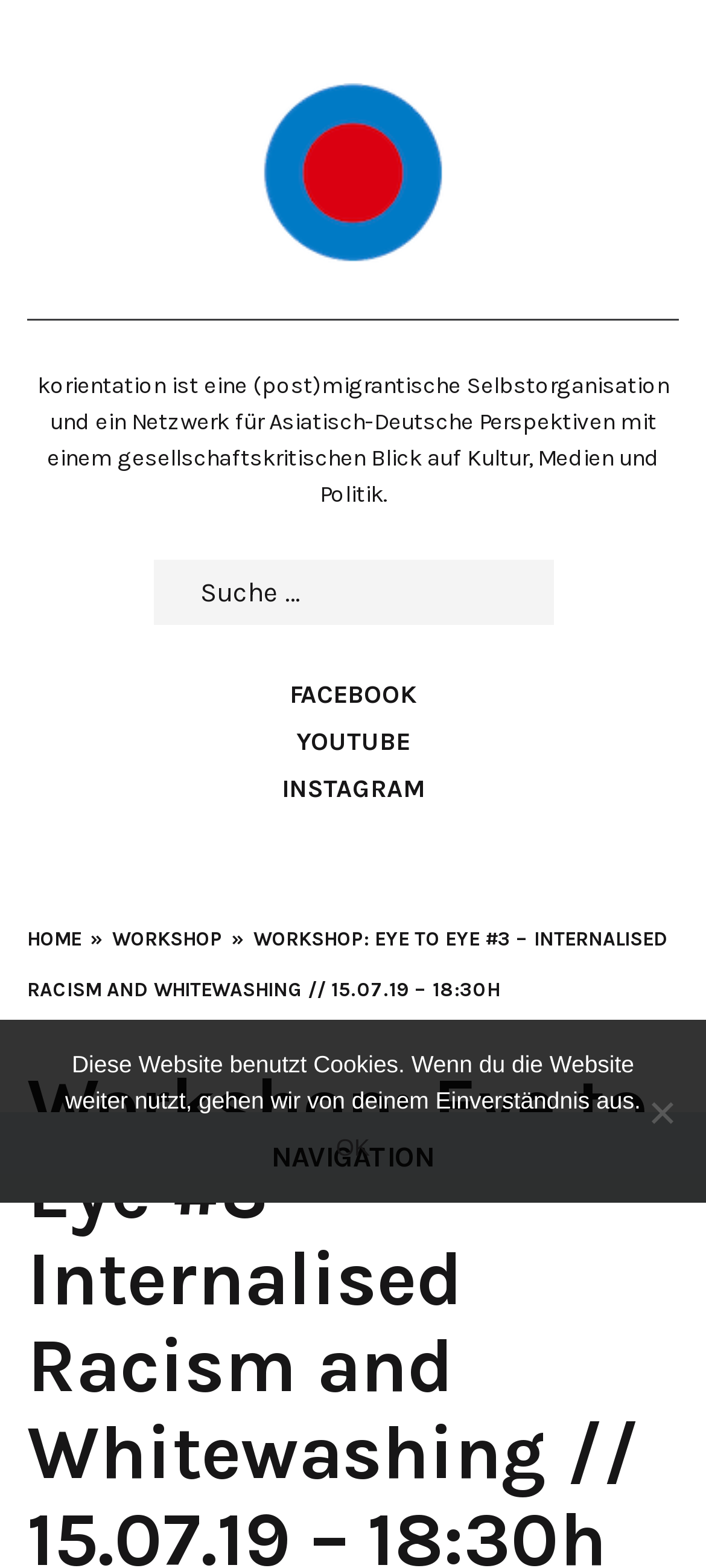Locate the bounding box for the described UI element: "Facebook". Ensure the coordinates are four float numbers between 0 and 1, formatted as [left, top, right, bottom].

[0.41, 0.433, 0.59, 0.453]